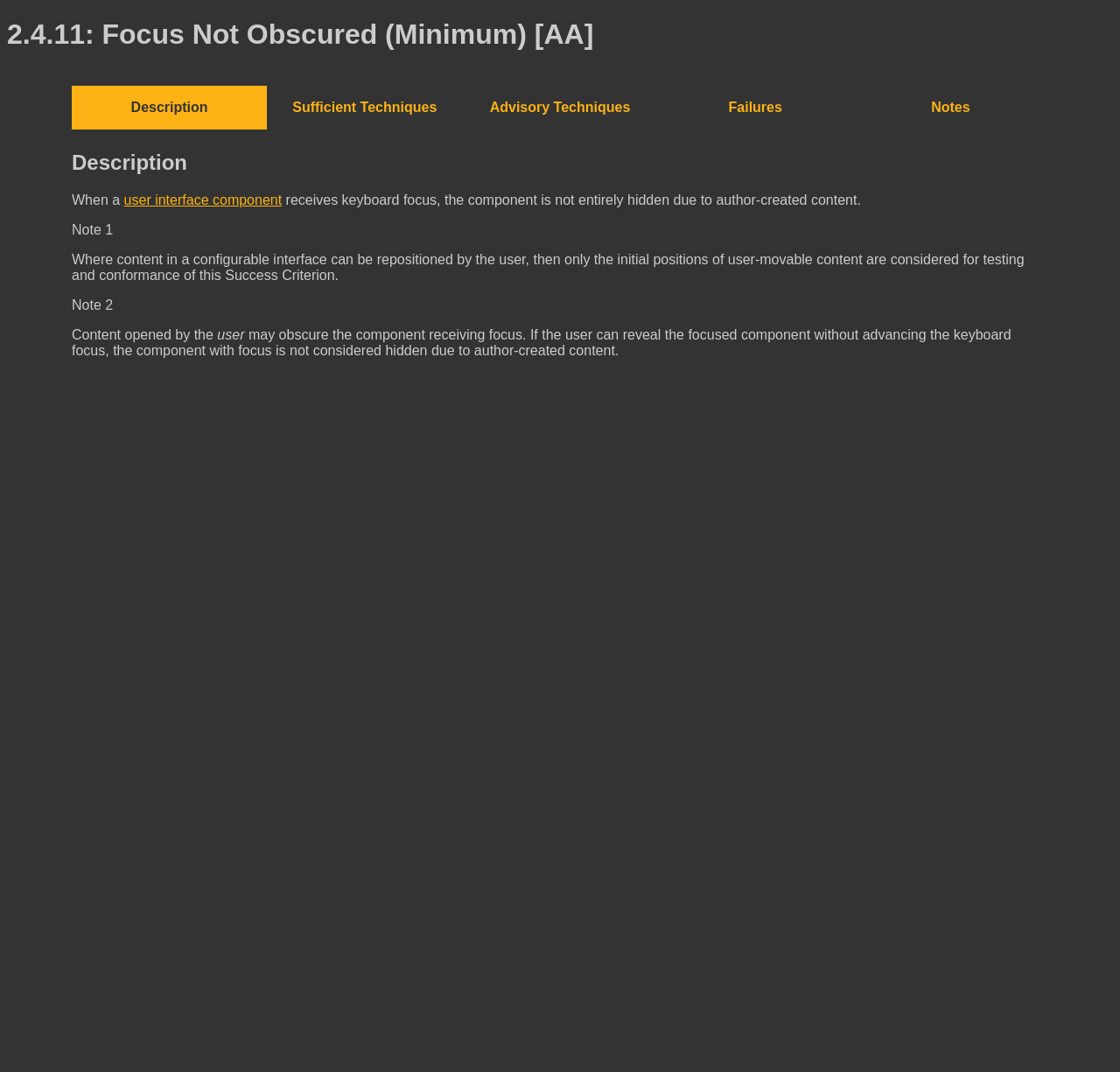What is the focus not obscured criterion?
Analyze the screenshot and provide a detailed answer to the question.

The focus not obscured criterion is mentioned in the heading '2.4.11: Focus Not Obscured (Minimum) [AA]' which is a child element of the main element. This heading is located at the top of the webpage, indicating that the webpage is about the WCAG 2 quick reference, specifically the focus not obscured criterion.